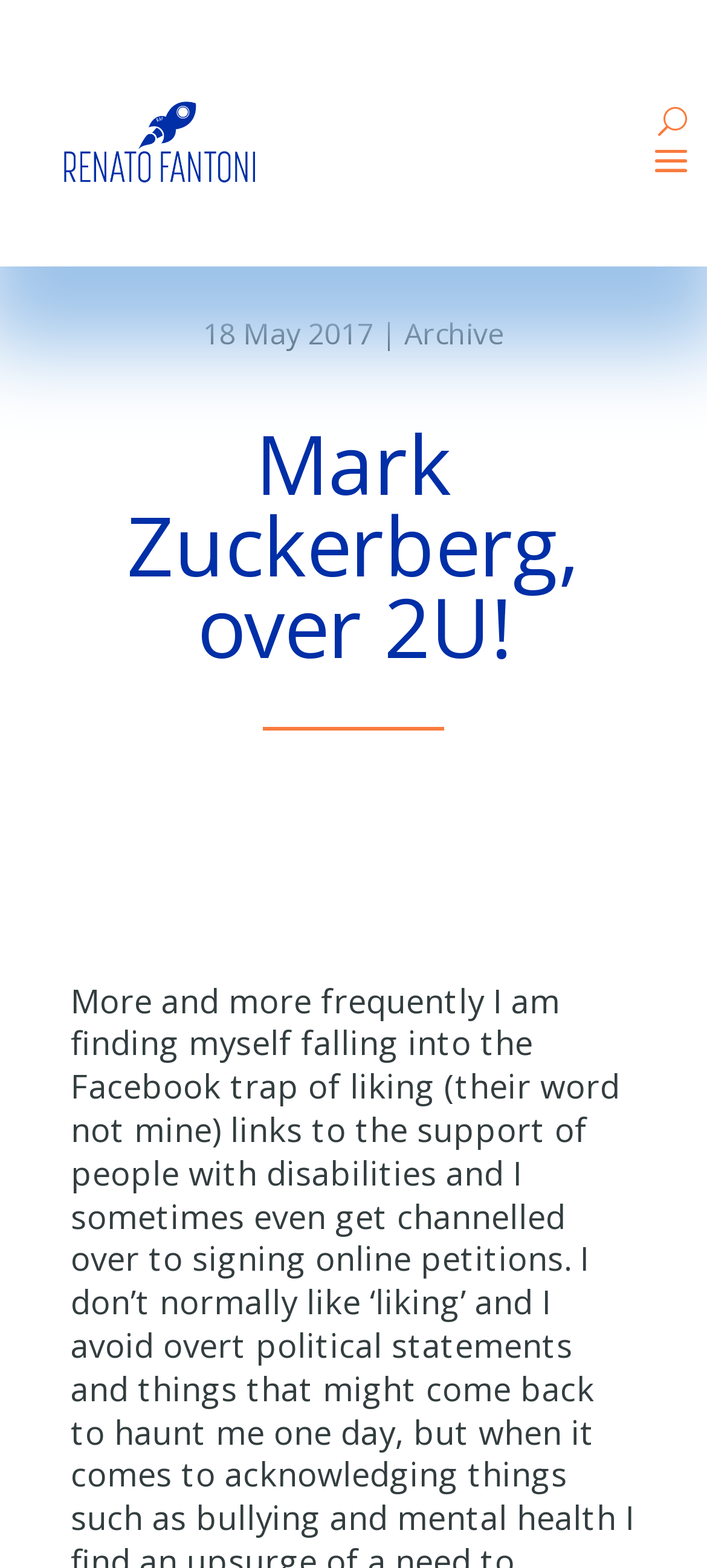Please provide a one-word or phrase answer to the question: 
What is the date mentioned on the webpage?

18 May 2017